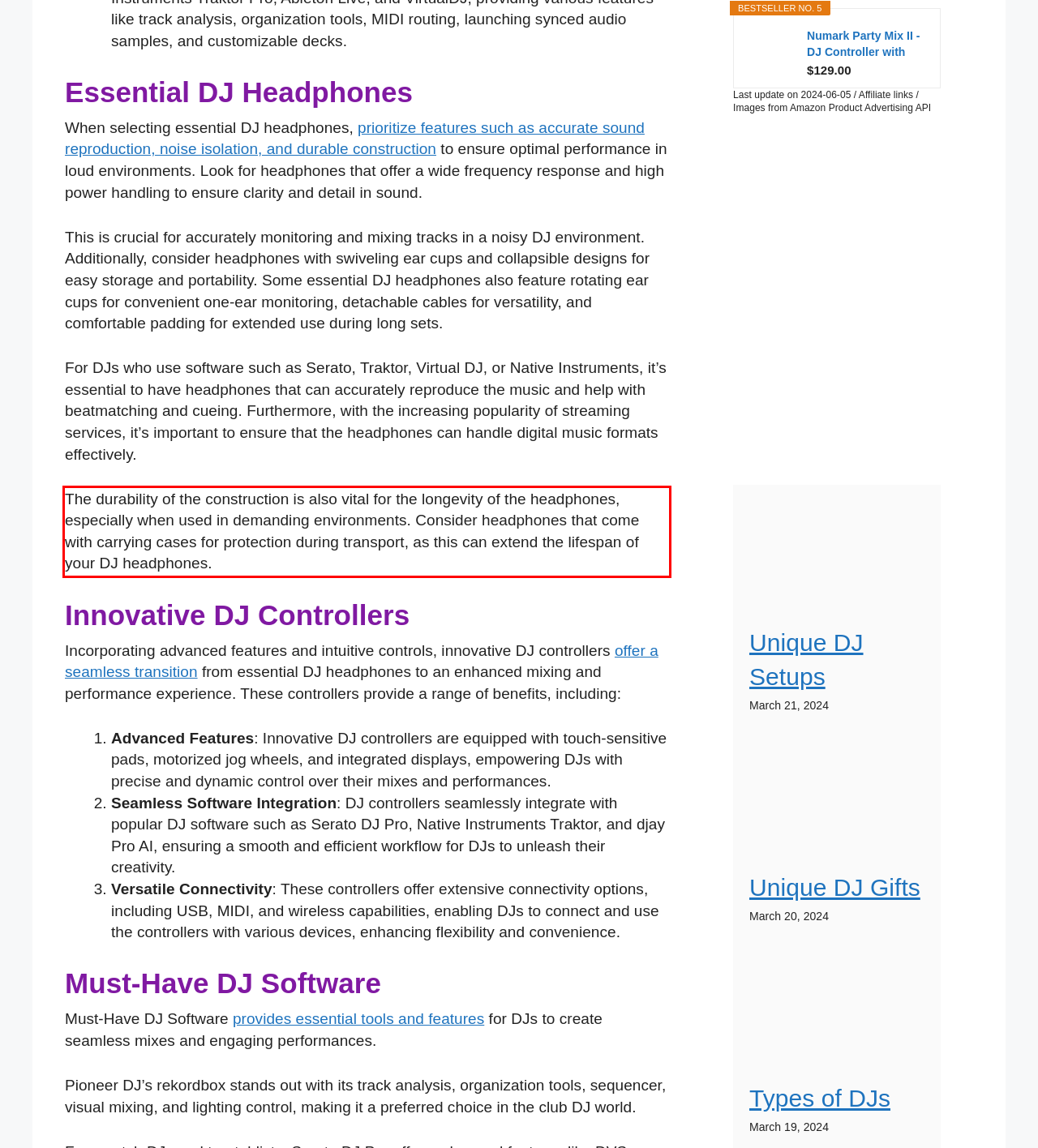From the given screenshot of a webpage, identify the red bounding box and extract the text content within it.

The durability of the construction is also vital for the longevity of the headphones, especially when used in demanding environments. Consider headphones that come with carrying cases for protection during transport, as this can extend the lifespan of your DJ headphones.